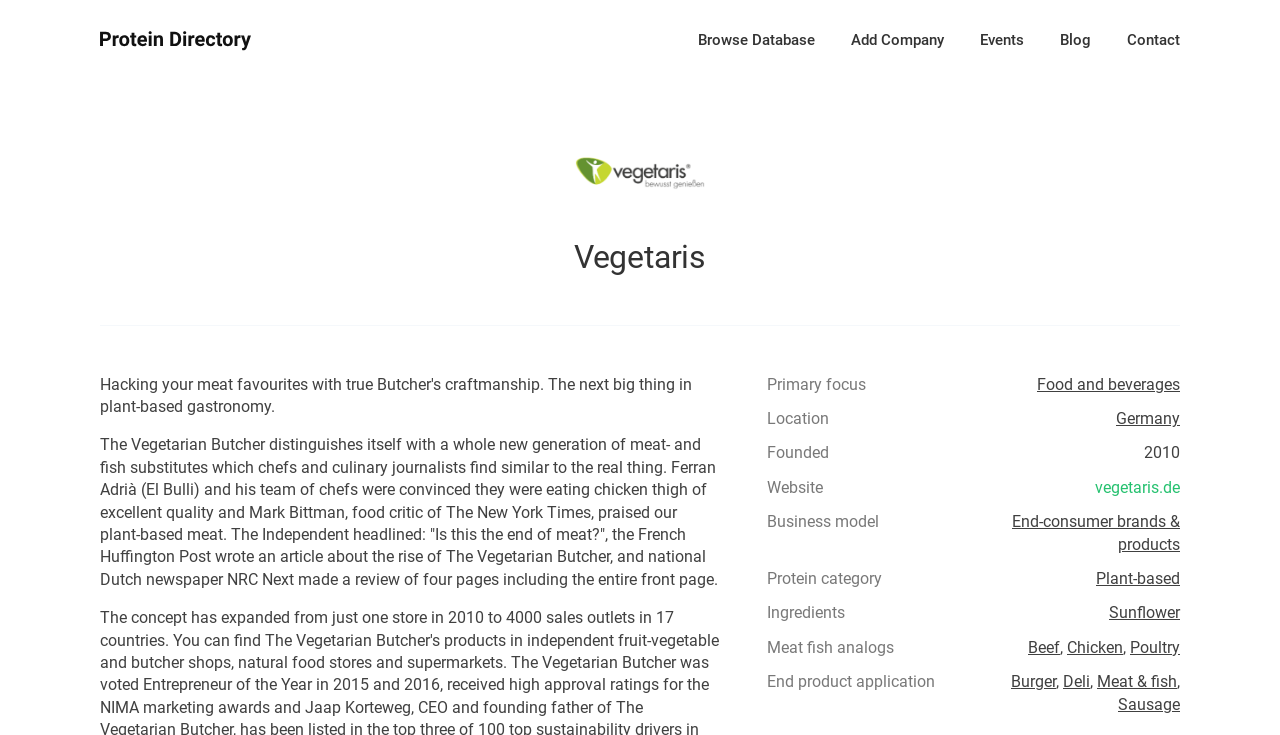Provide the bounding box coordinates in the format (top-left x, top-left y, bottom-right x, bottom-right y). All values are floating point numbers between 0 and 1. Determine the bounding box coordinate of the UI element described as: Germany

[0.872, 0.557, 0.922, 0.582]